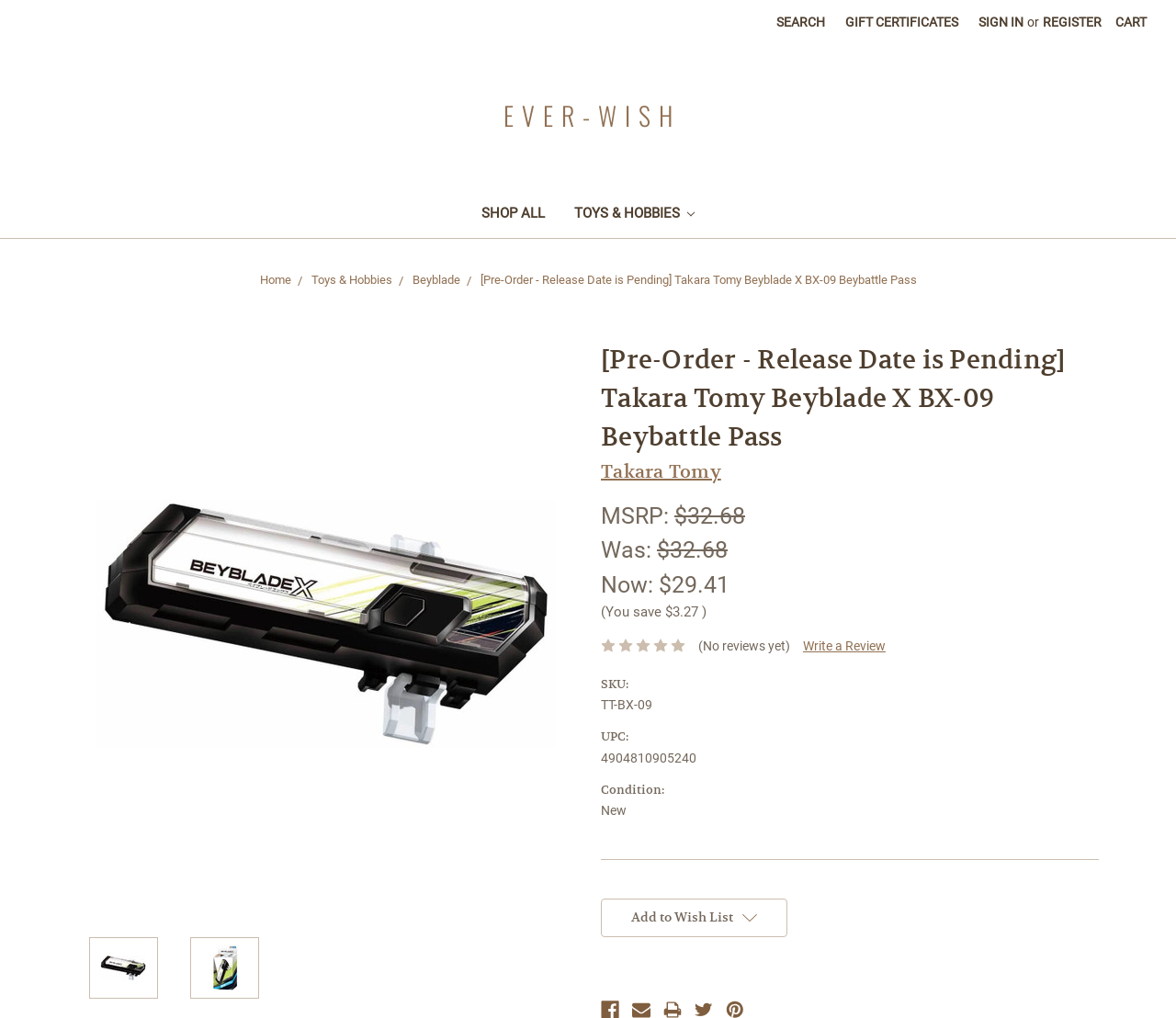Can you extract the primary headline text from the webpage?

[Pre-Order - Release Date is Pending] Takara Tomy Beyblade X BX-09 Beybattle Pass